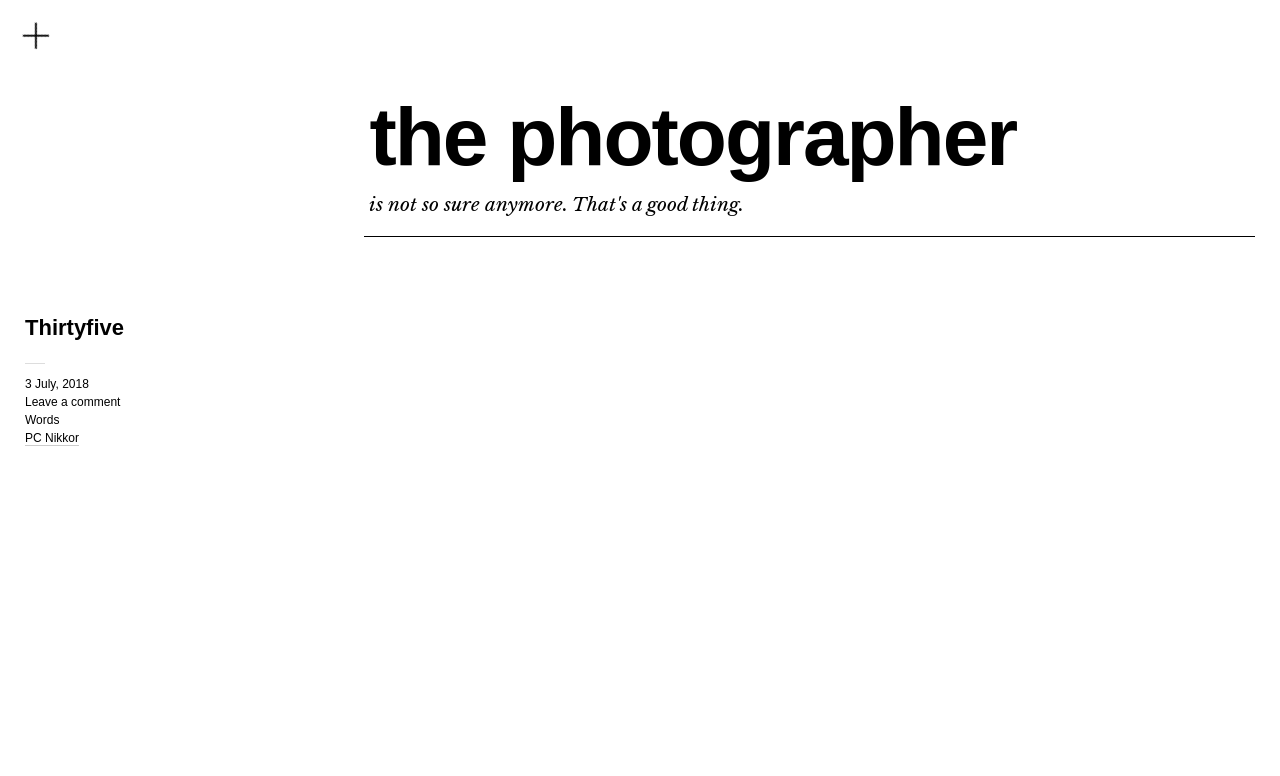Answer the following query with a single word or phrase:
What is the name of the photographer?

Thirtyfive